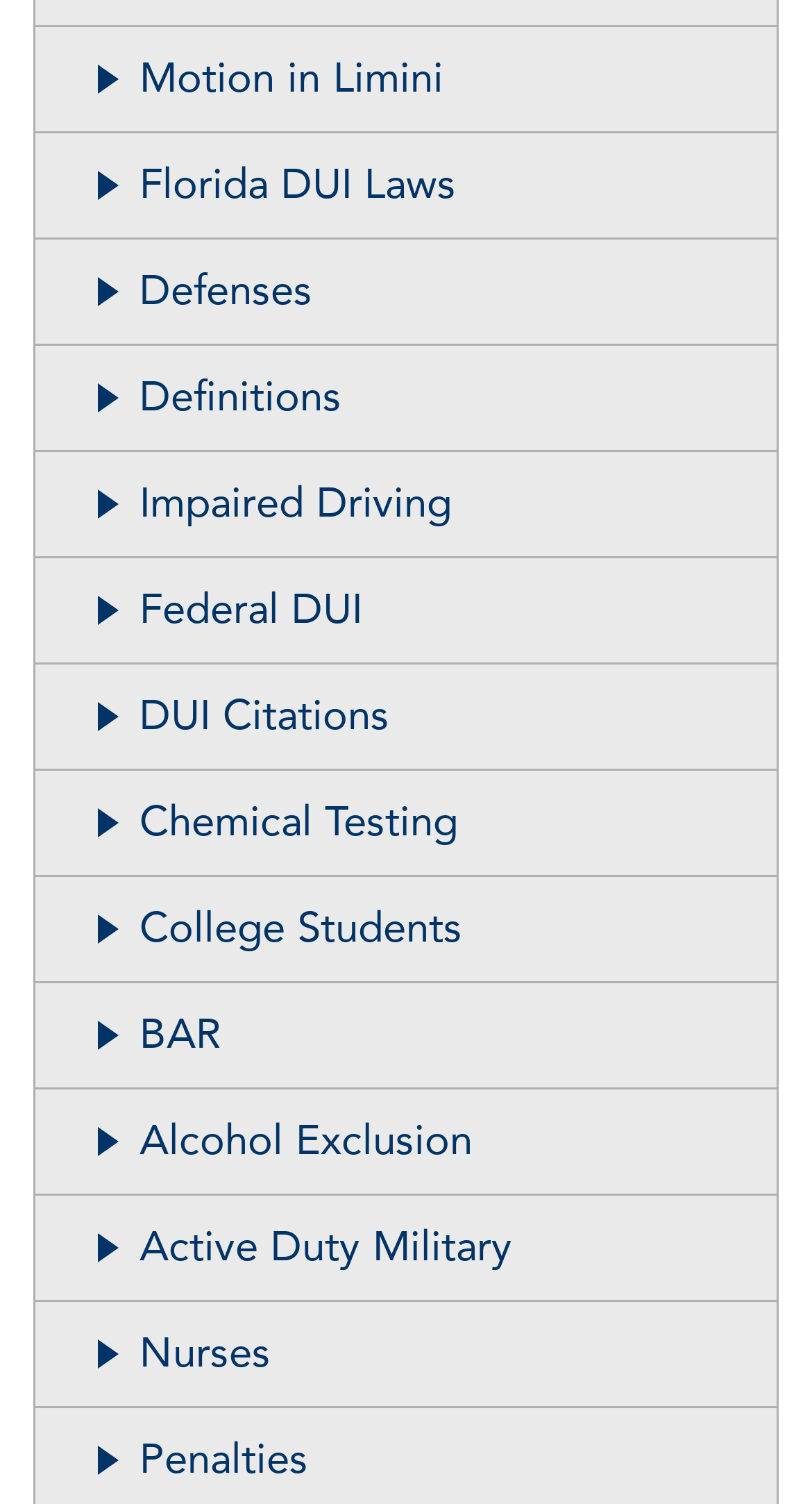Determine the bounding box coordinates of the element that should be clicked to execute the following command: "Learn about Defenses".

[0.044, 0.159, 0.956, 0.23]